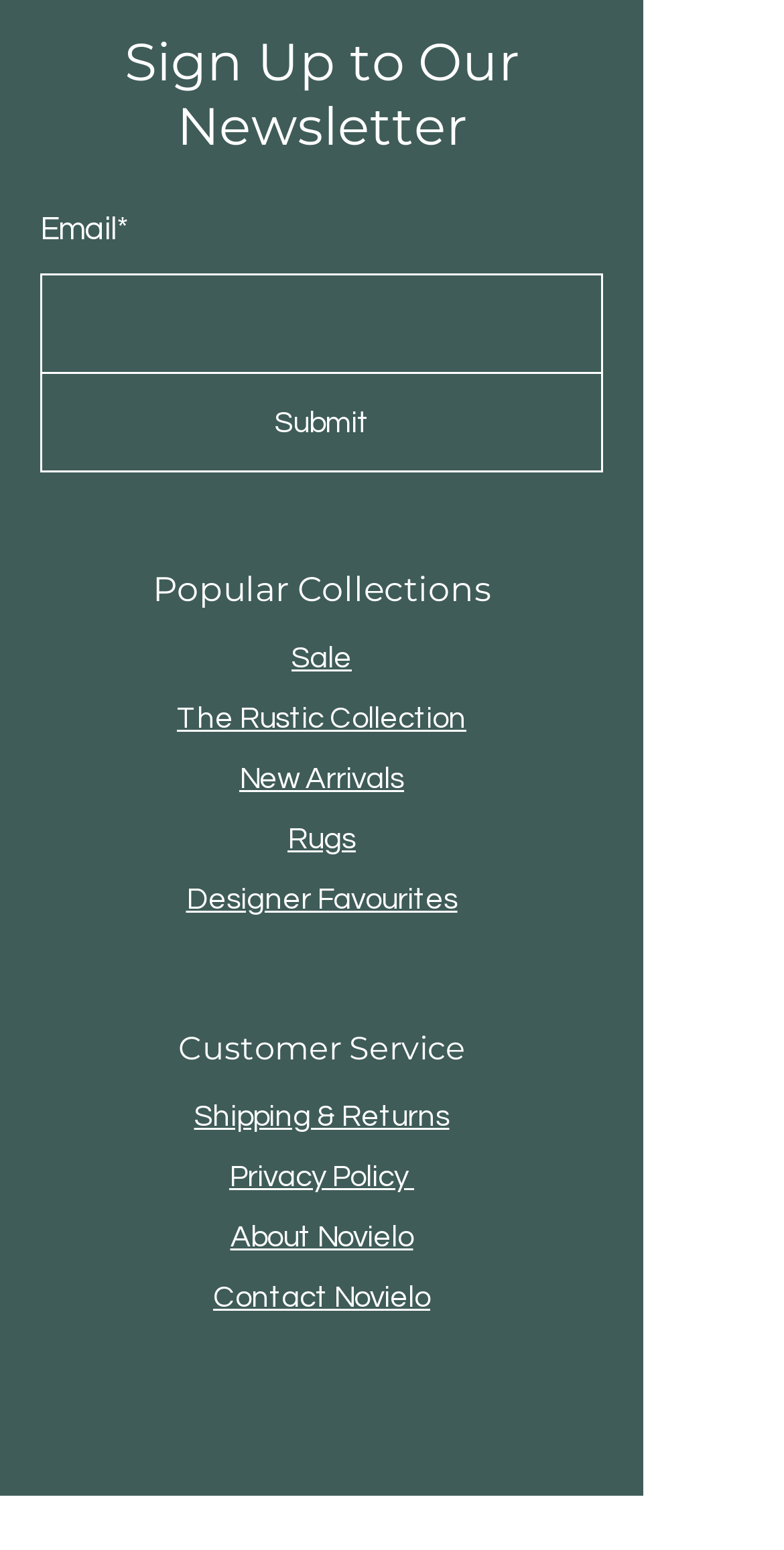Please provide a short answer using a single word or phrase for the question:
What is the first heading on the webpage?

Sign Up to Our Newsletter